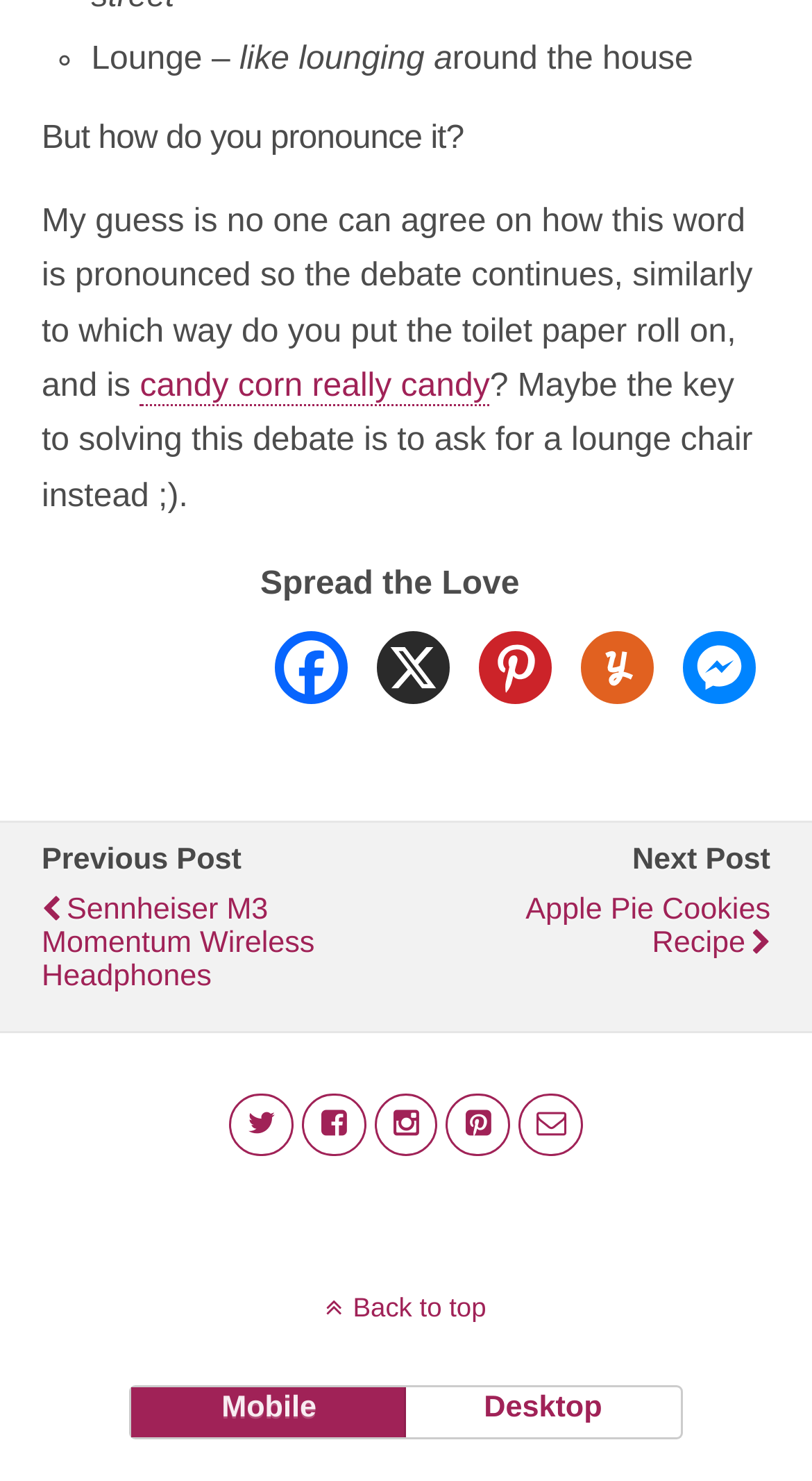Please specify the coordinates of the bounding box for the element that should be clicked to carry out this instruction: "Click on Facebook". The coordinates must be four float numbers between 0 and 1, formatted as [left, top, right, bottom].

[0.326, 0.419, 0.441, 0.482]